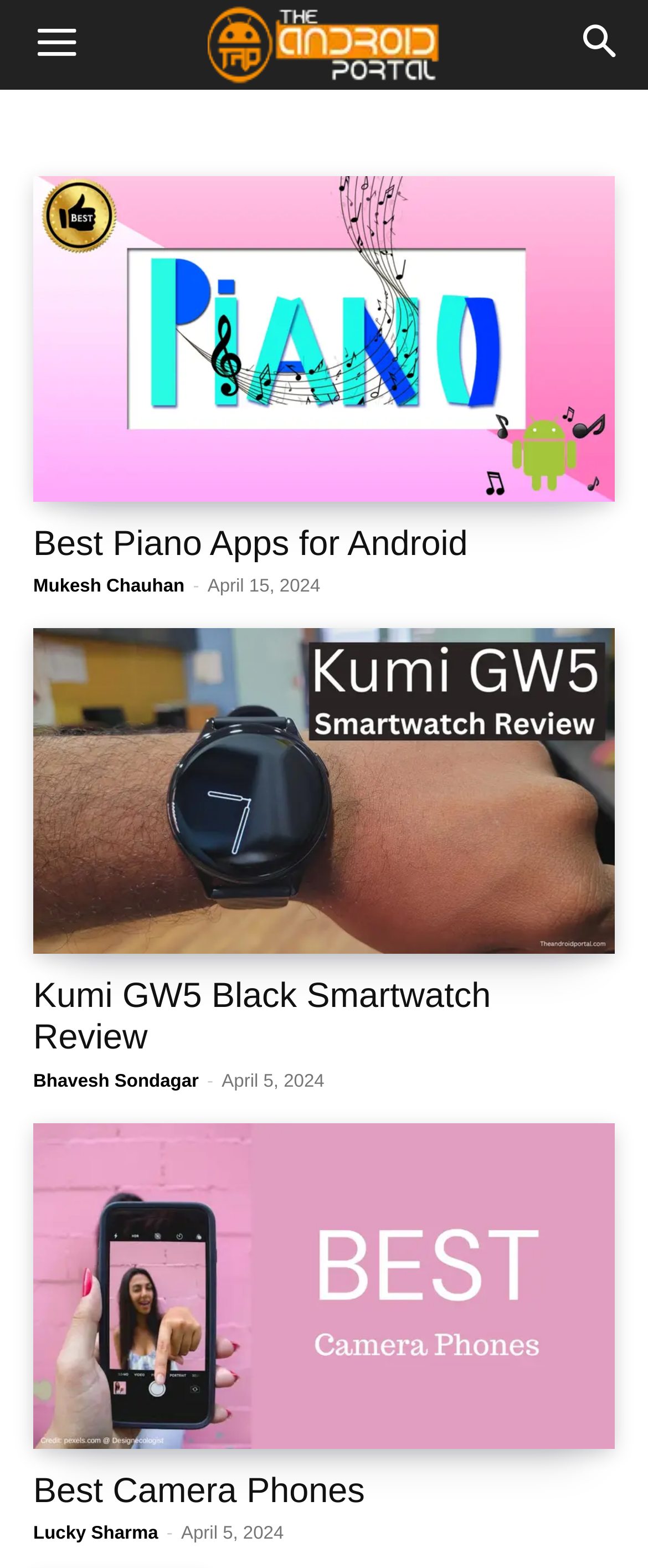Please predict the bounding box coordinates (top-left x, top-left y, bottom-right x, bottom-right y) for the UI element in the screenshot that fits the description: Mukesh Chauhan

[0.051, 0.368, 0.285, 0.381]